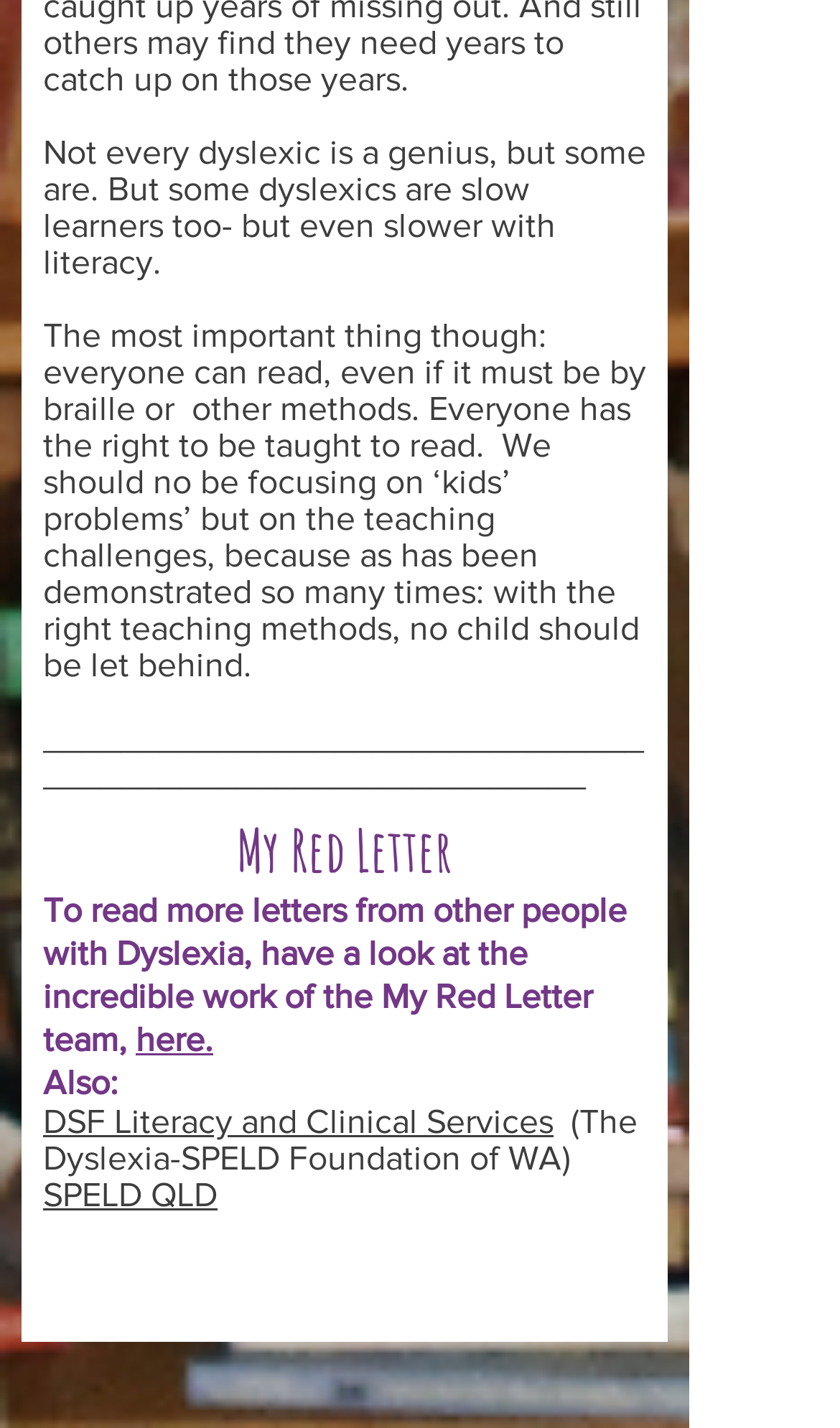What is the main topic of the webpage?
Please look at the screenshot and answer using one word or phrase.

Dyslexia